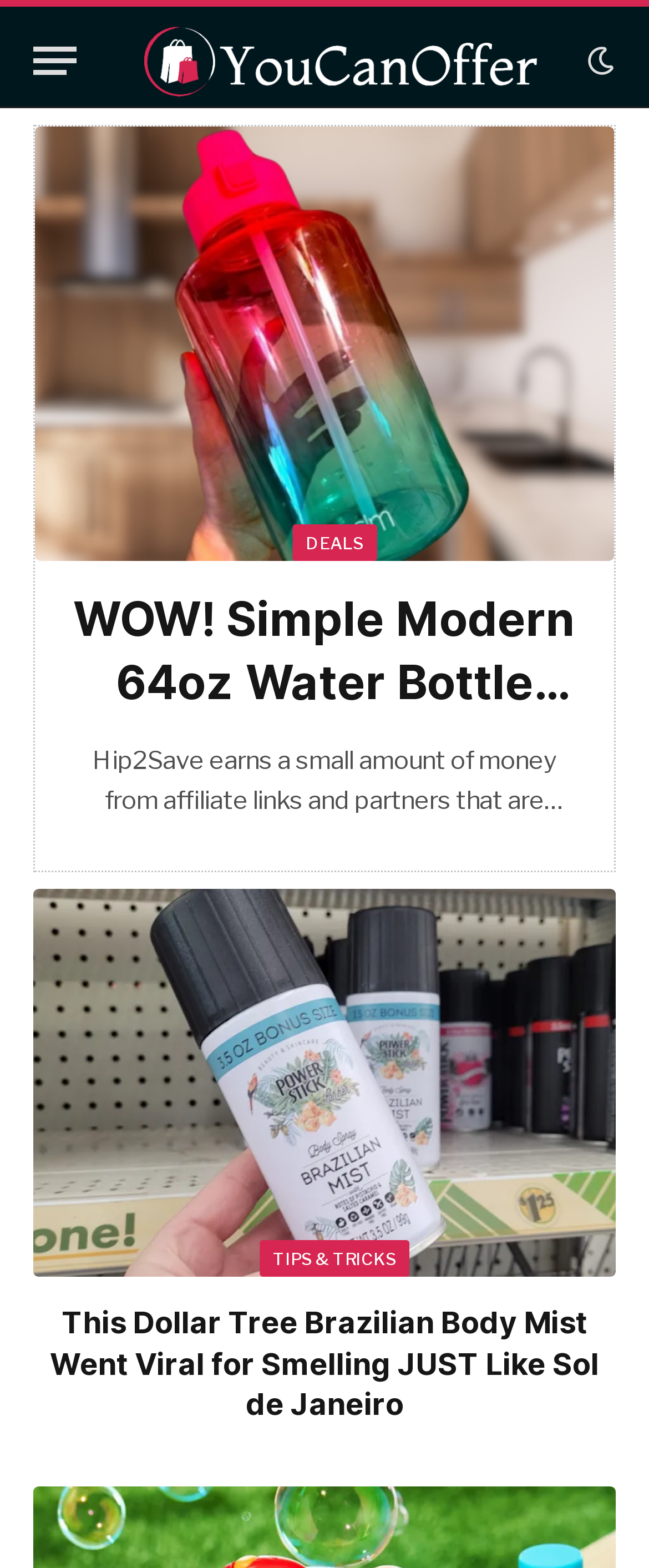Please determine the bounding box coordinates for the element that should be clicked to follow these instructions: "Visit the YouCanOffer homepage".

[0.195, 0.004, 0.854, 0.073]